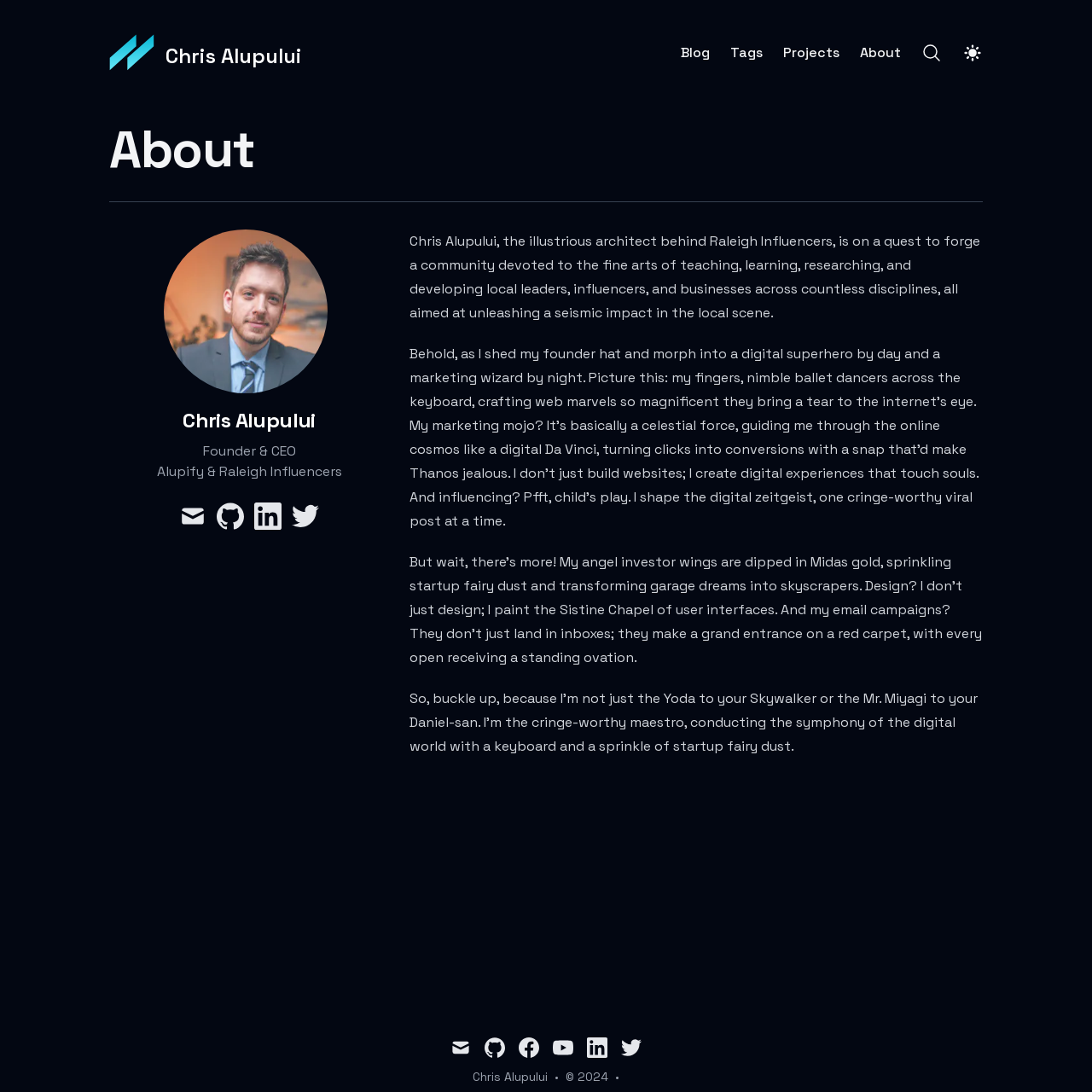Please identify the bounding box coordinates of the clickable area that will allow you to execute the instruction: "Click on the 'Blog' link".

[0.623, 0.04, 0.65, 0.056]